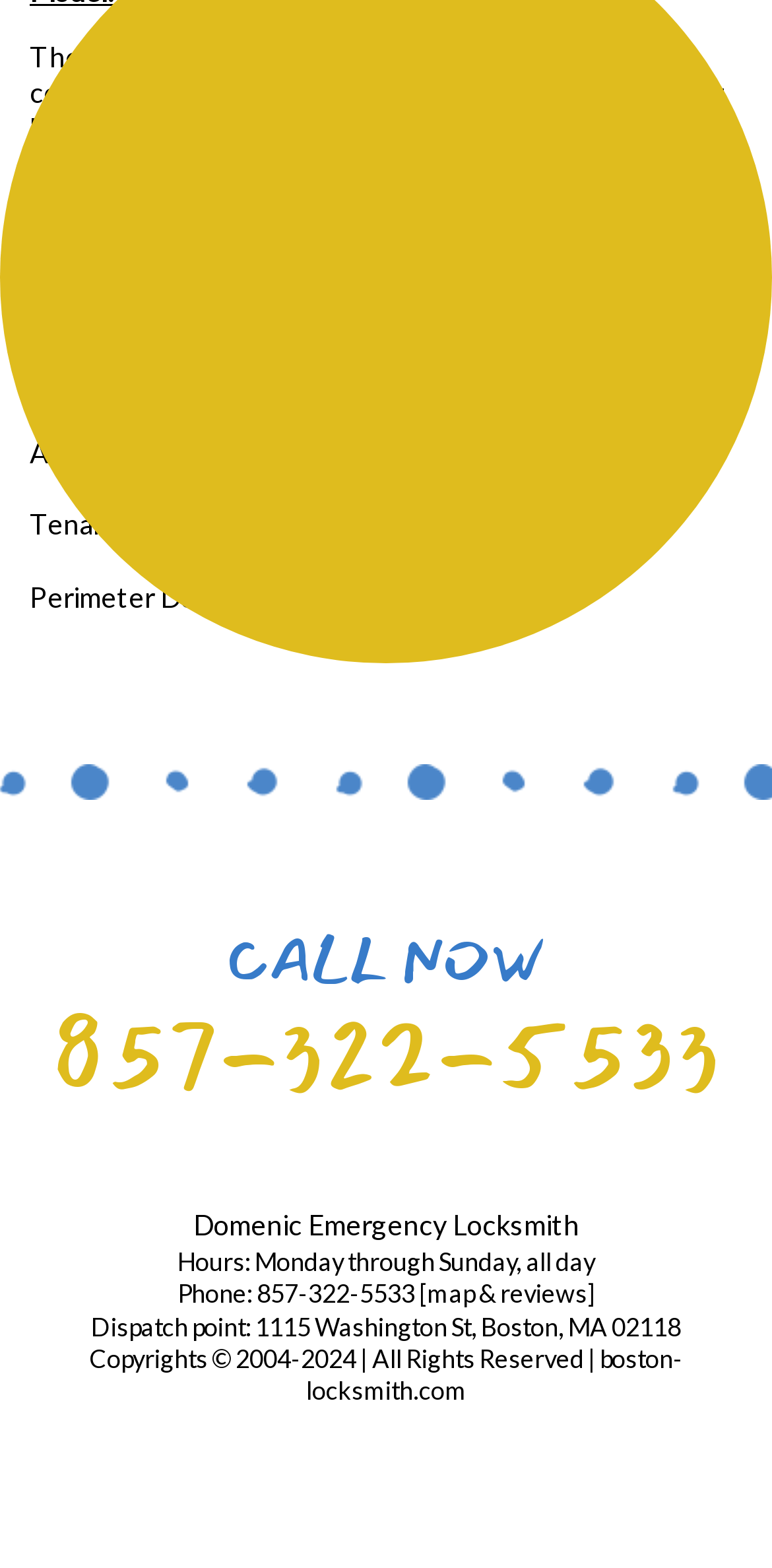What is the main product described on this webpage? Analyze the screenshot and reply with just one word or a short phrase.

6300 Series Removable Core